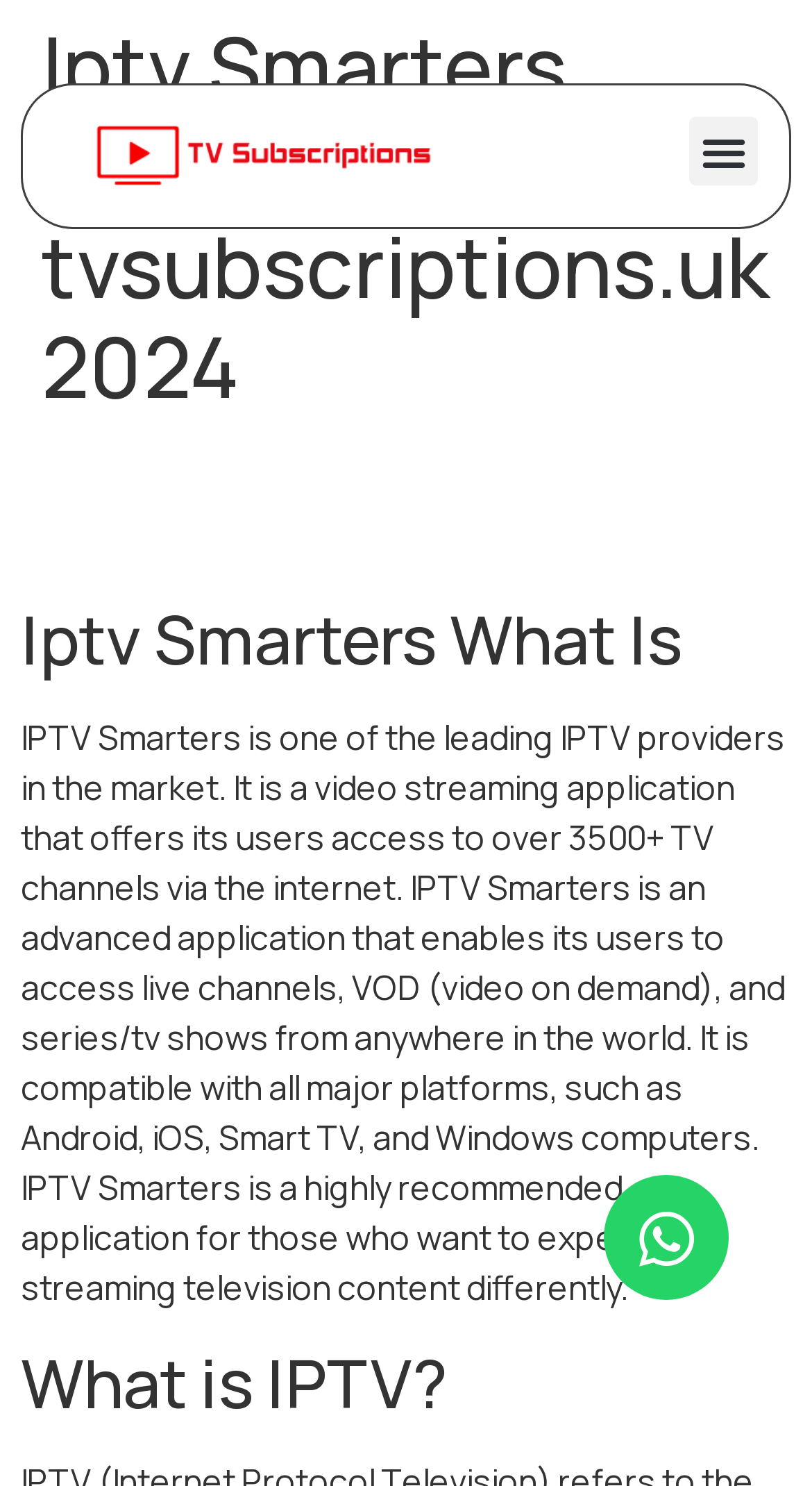Given the element description: "alt="TV-SUB-logo" title="TV-SUB-logo"", predict the bounding box coordinates of the UI element it refers to, using four float numbers between 0 and 1, i.e., [left, top, right, bottom].

[0.11, 0.081, 0.726, 0.129]